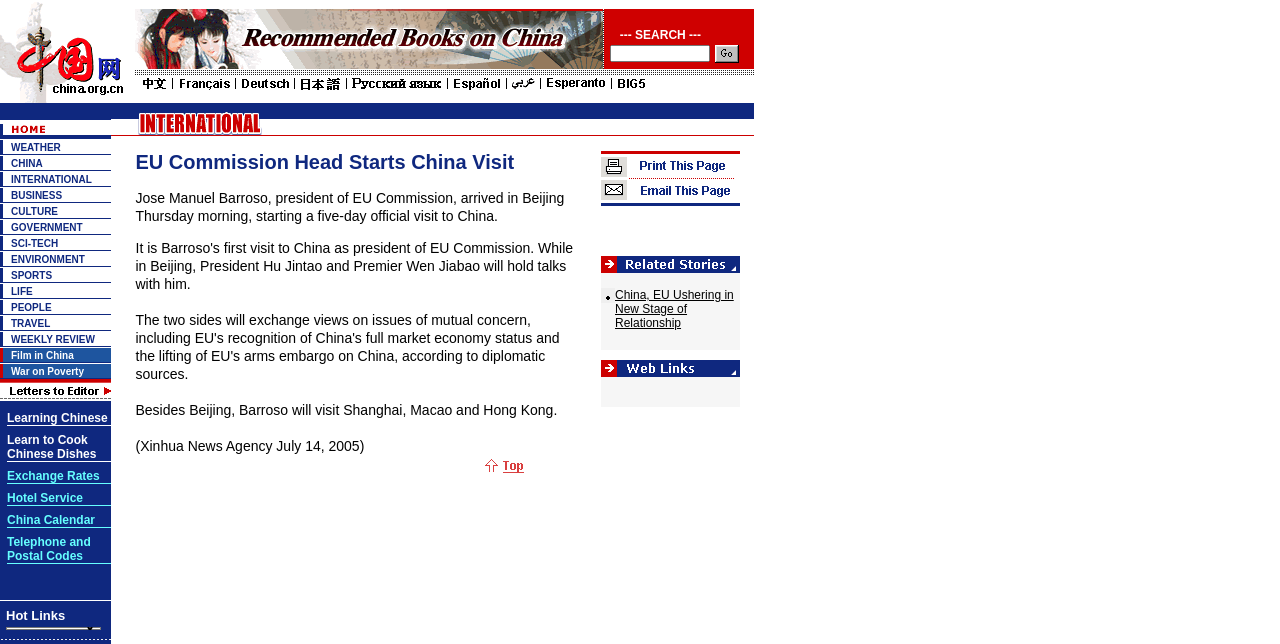Observe the image and answer the following question in detail: What is the purpose of the links on the top-right corner?

The links on the top-right corner of the webpage are likely used for navigation. They have text labels such as WEATHER, CHINA, and INTERNATIONAL, which suggest that they lead to different sections or categories of the website.